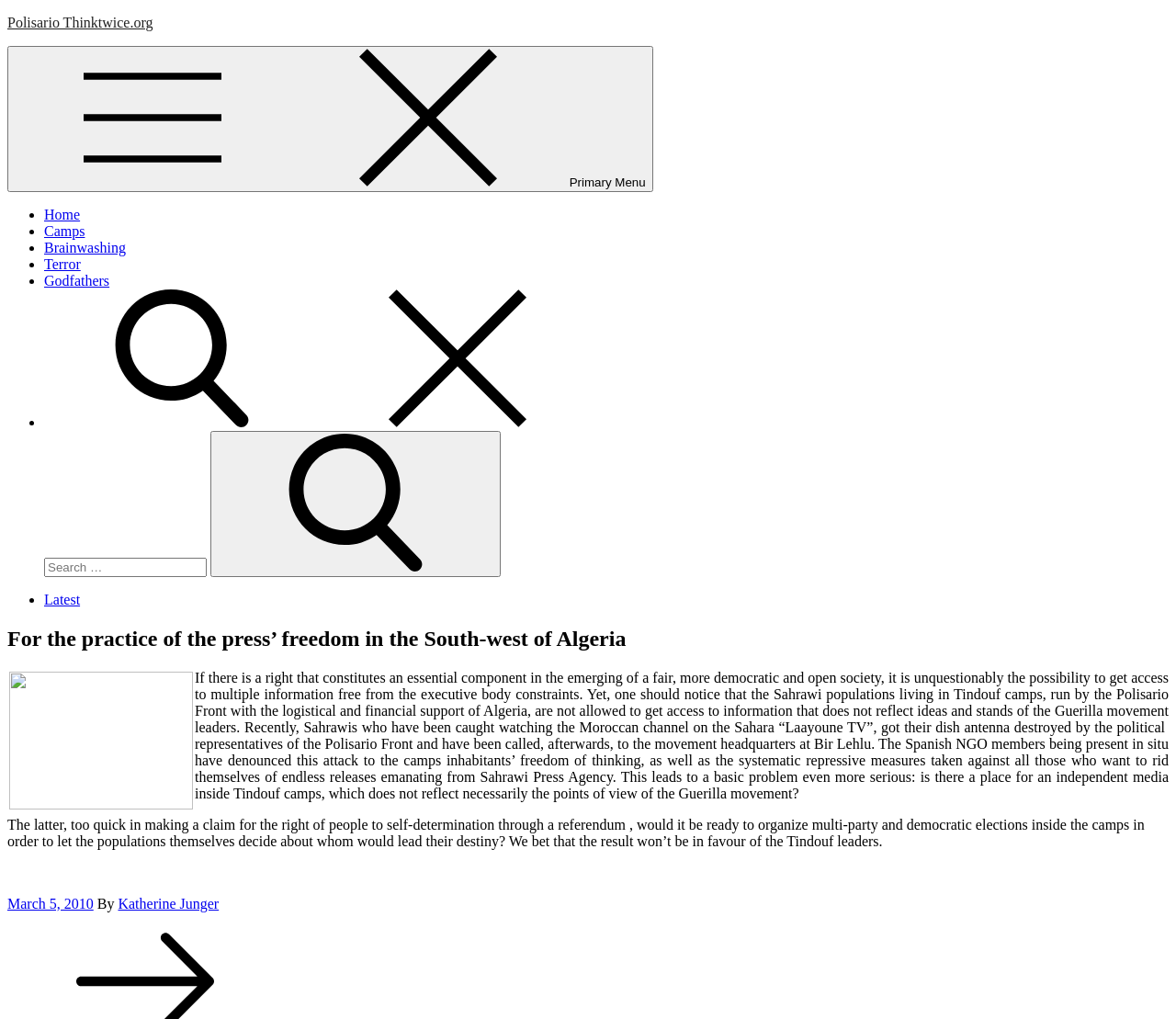Please find the bounding box for the UI component described as follows: "March 5, 2010".

[0.006, 0.879, 0.08, 0.894]